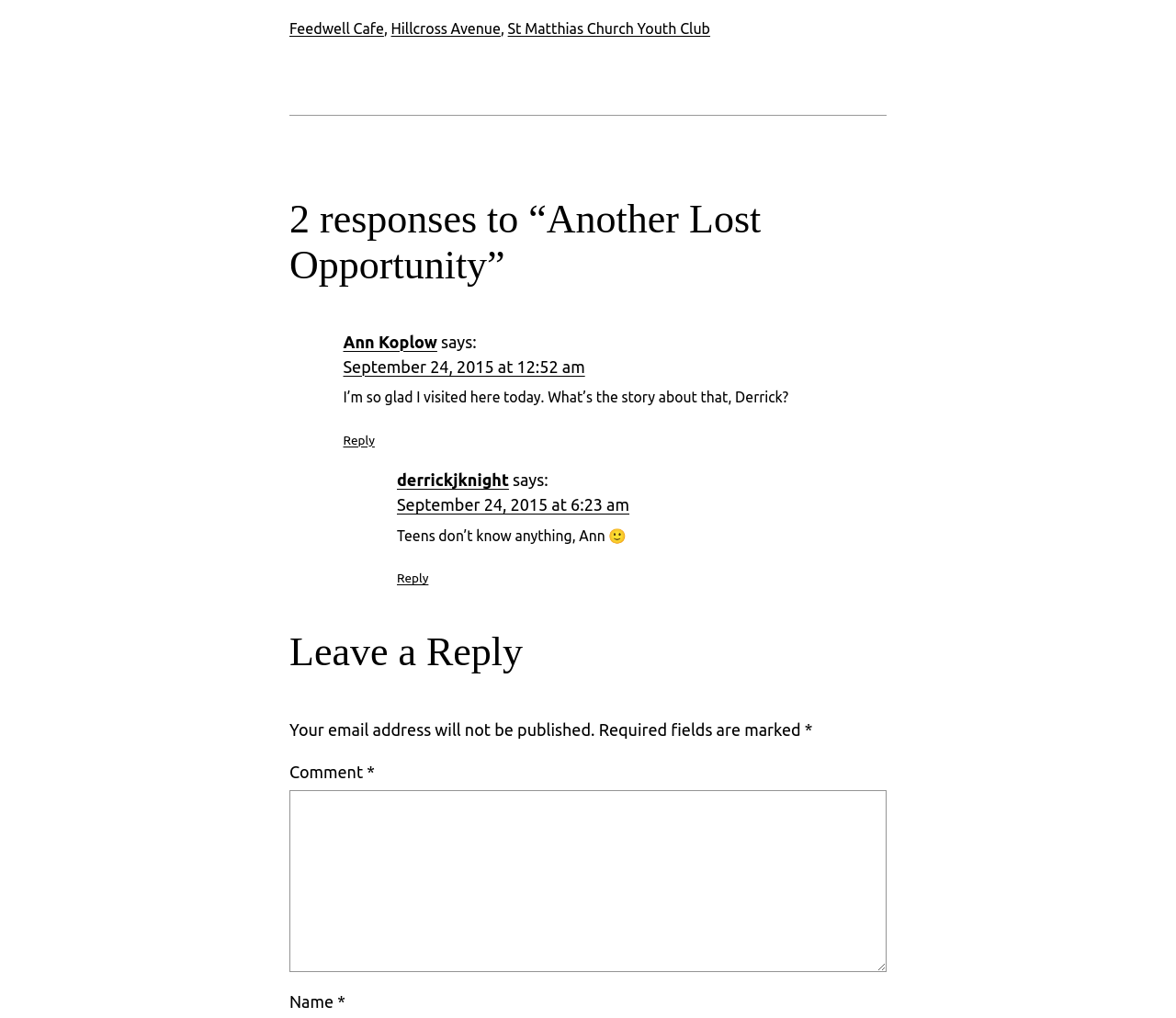What is the name of the person who commented on September 24, 2015, at 12:52 am?
Could you give a comprehensive explanation in response to this question?

The comment section shows a comment from Ann Koplow on September 24, 2015, at 12:52 am, which suggests she is the person who made the comment.